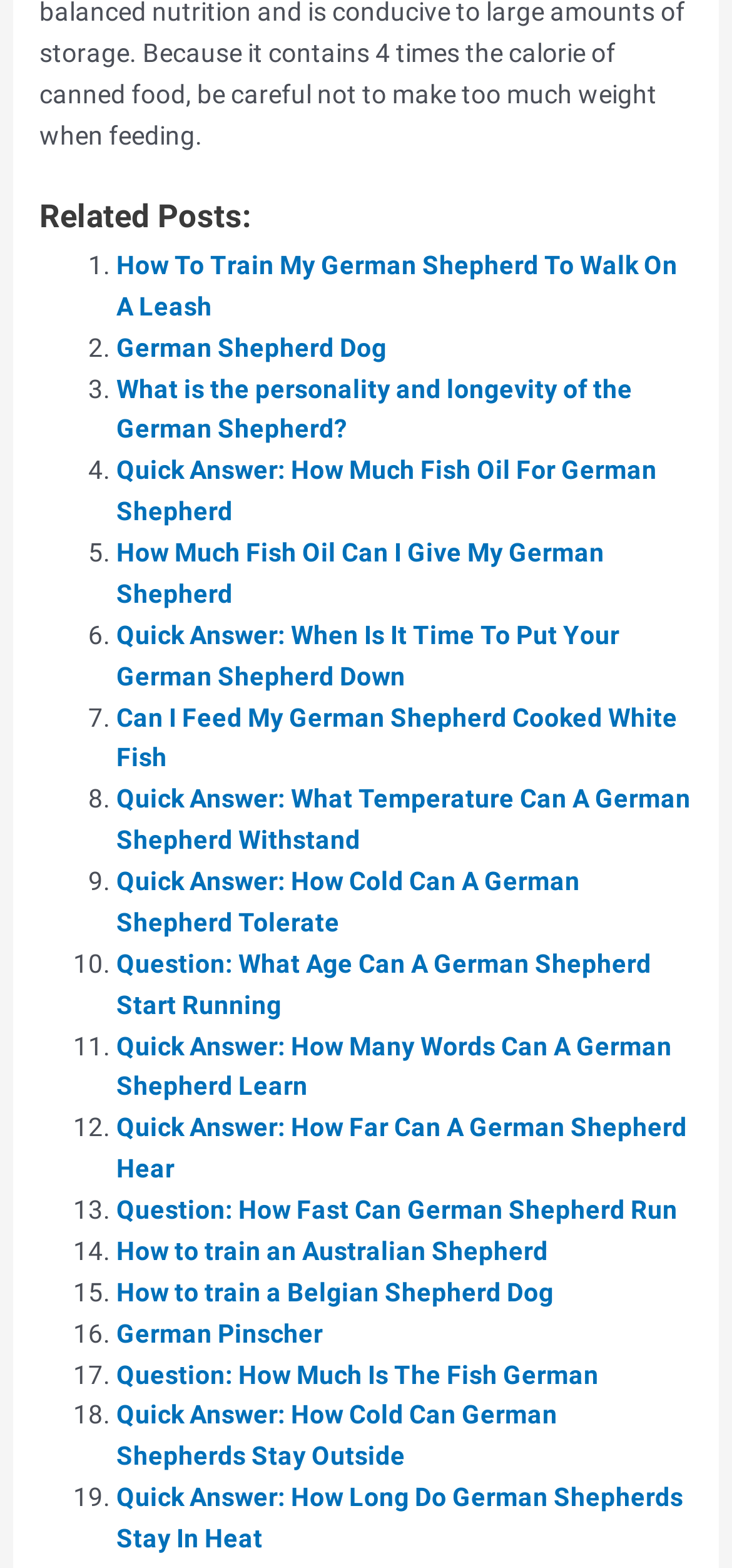Answer the following query with a single word or phrase:
Are all related posts about German Shepherds?

No